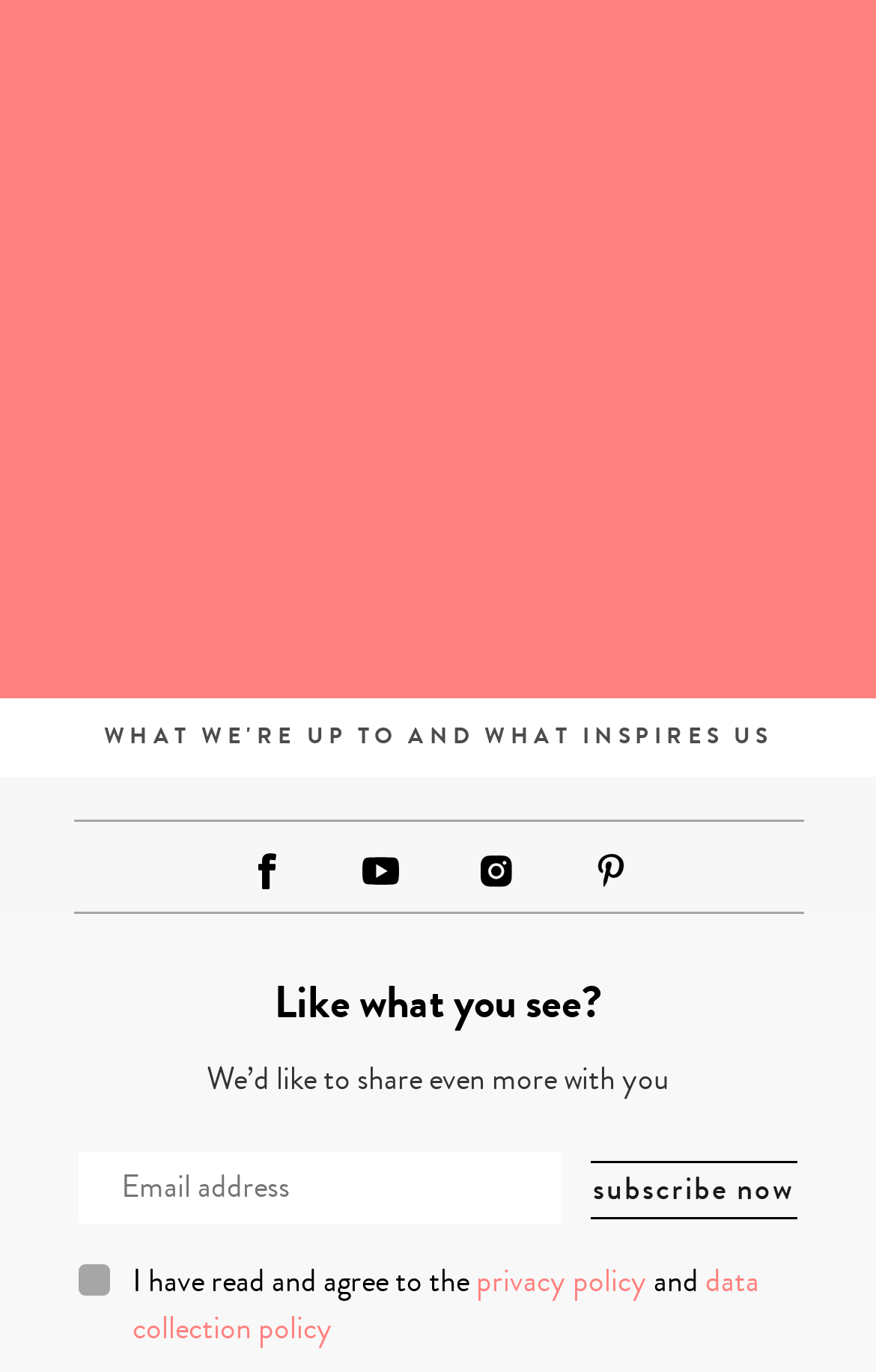Please determine the bounding box coordinates of the element's region to click for the following instruction: "Click the link to read more about the Alpaca Club".

[0.0, 0.064, 0.333, 0.17]